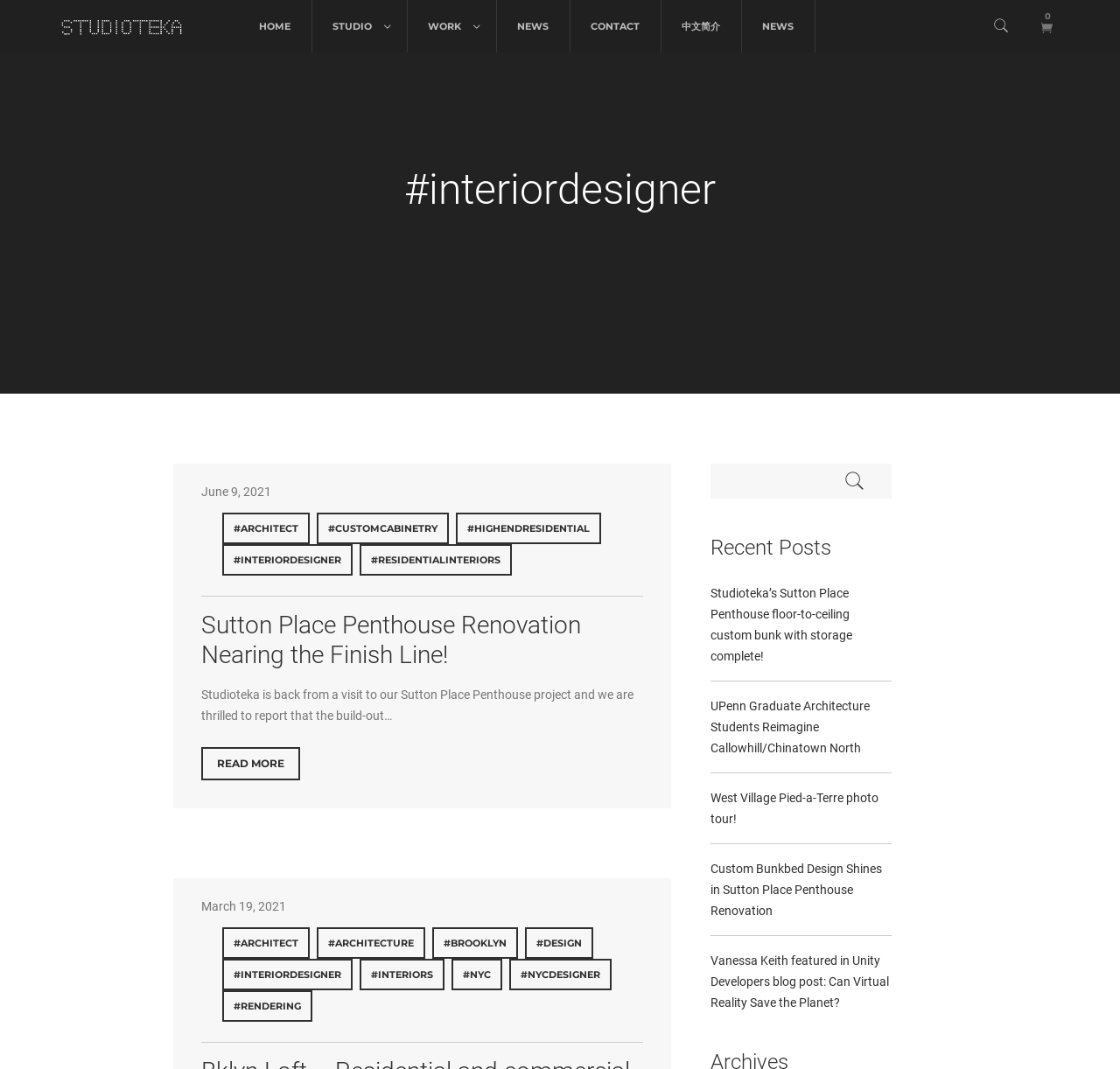Please specify the bounding box coordinates of the area that should be clicked to accomplish the following instruction: "Click on the '10roar' link". The coordinates should consist of four float numbers between 0 and 1, i.e., [left, top, right, bottom].

None